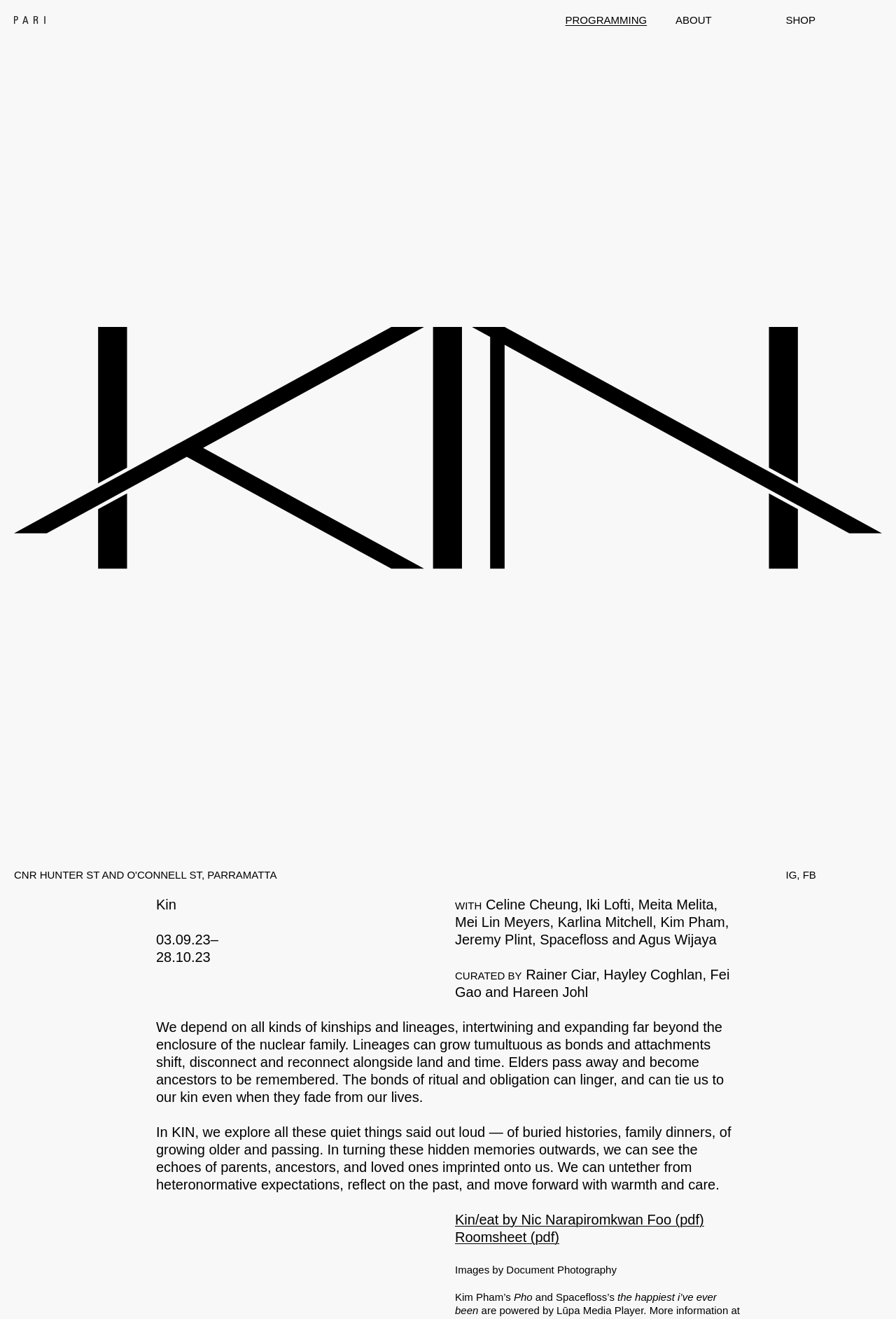What is the name of the event or exhibition?
Please use the visual content to give a single word or phrase answer.

Kin